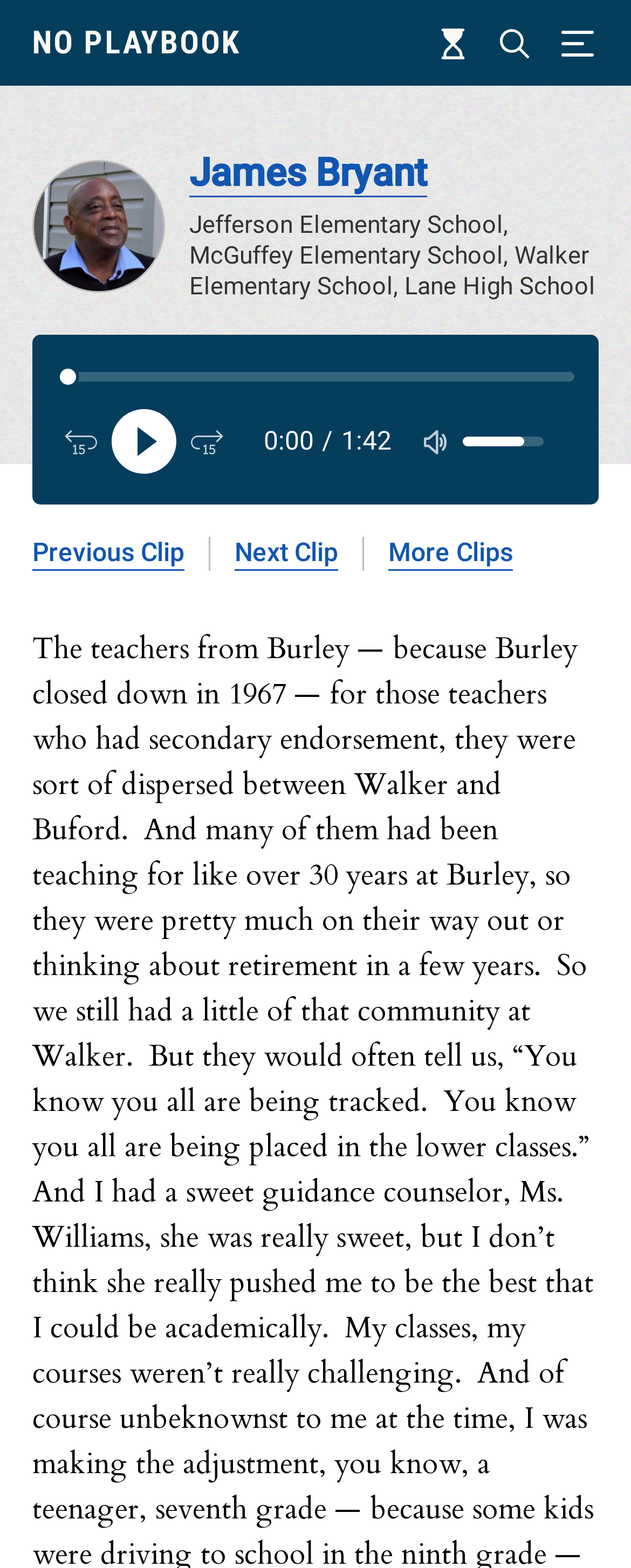Review the image closely and give a comprehensive answer to the question: How many buttons are there to control the audio?

I counted the buttons related to audio control, which are 'Back 15 seconds', 'Play', 'Forward 15 seconds', and 'Mute'. There are 4 buttons in total.